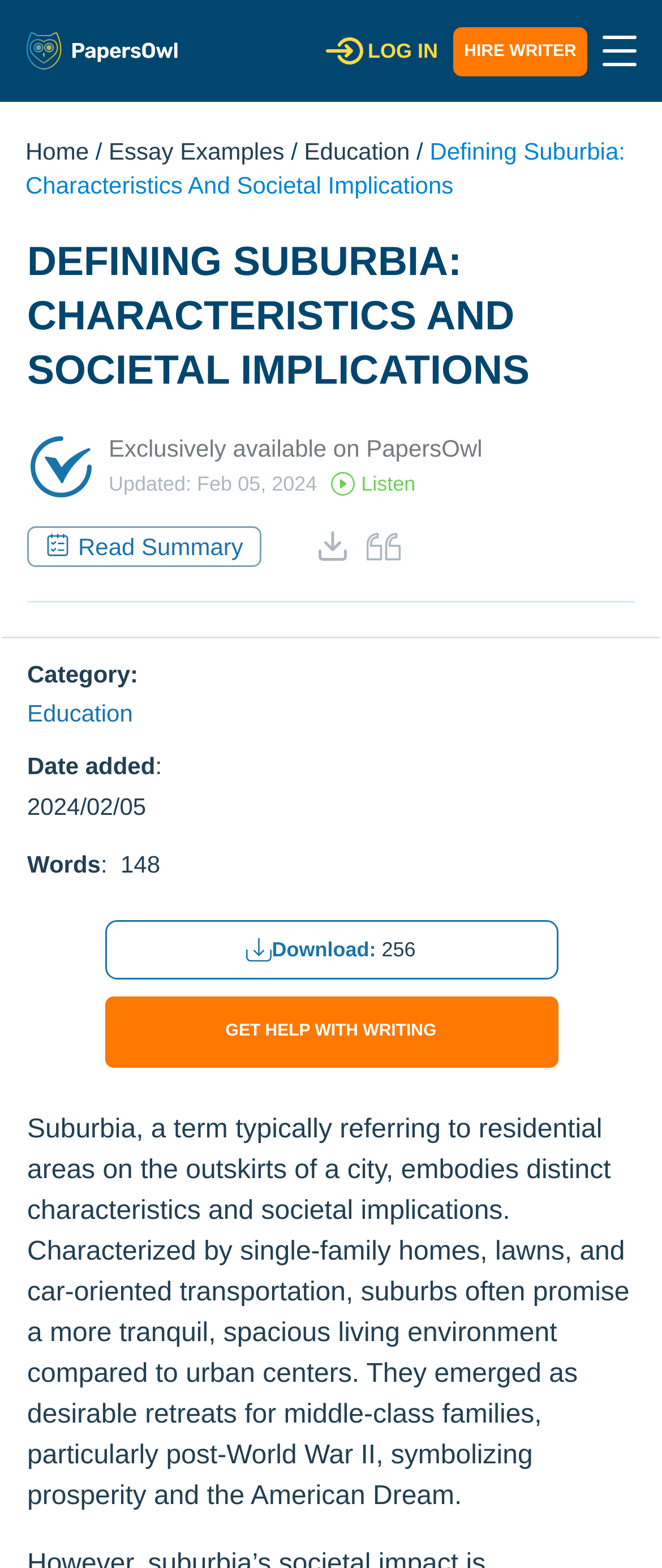Use a single word or phrase to answer this question: 
What is the category of this essay?

Education